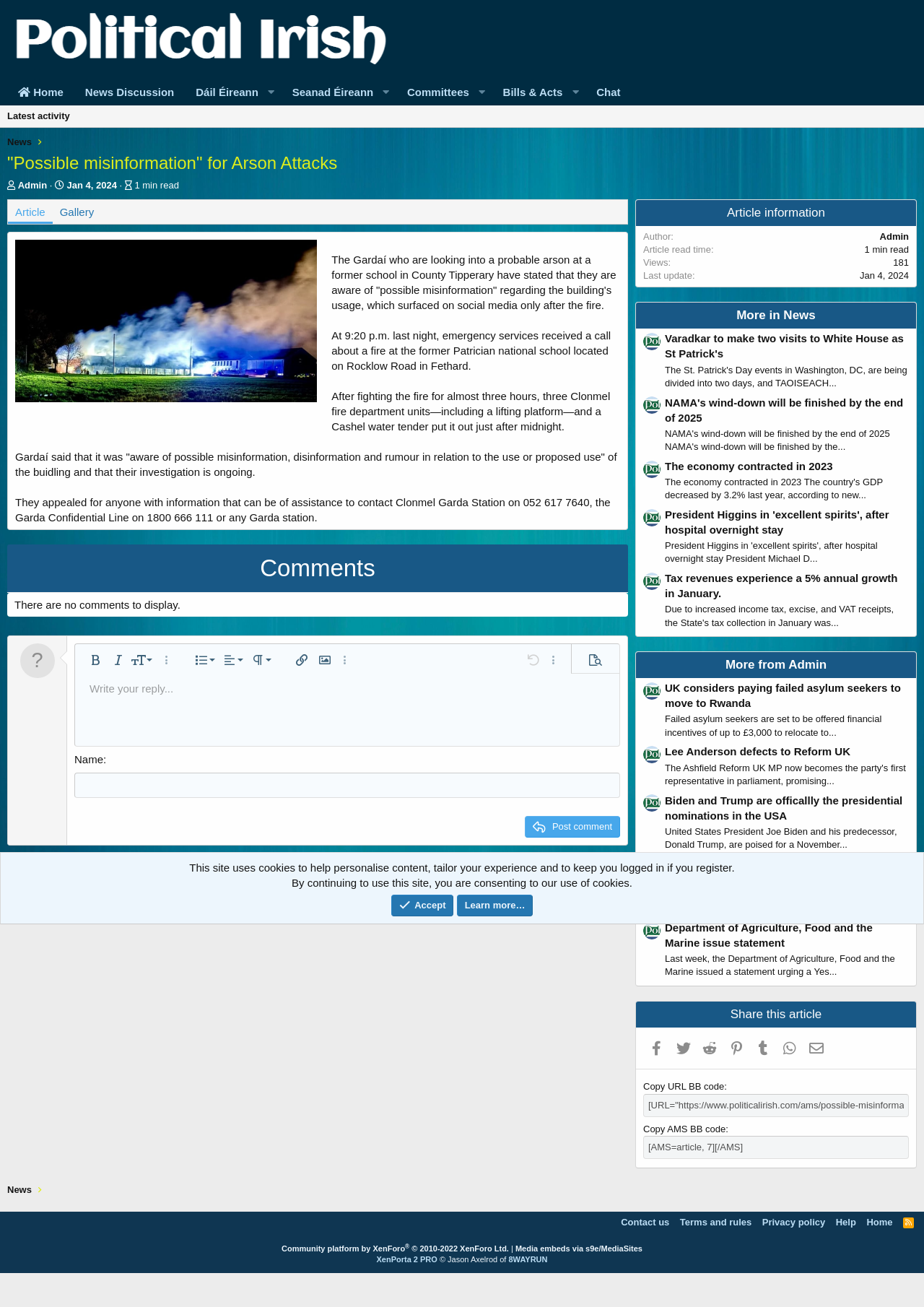What is the location of the former school?
We need a detailed and meticulous answer to the question.

The location of the former school can be found in the article text, which states 'At 9:20 p.m. last night, emergency services received a call about a fire at the former Patrician national school located on Rocklow Road in Fethard.'